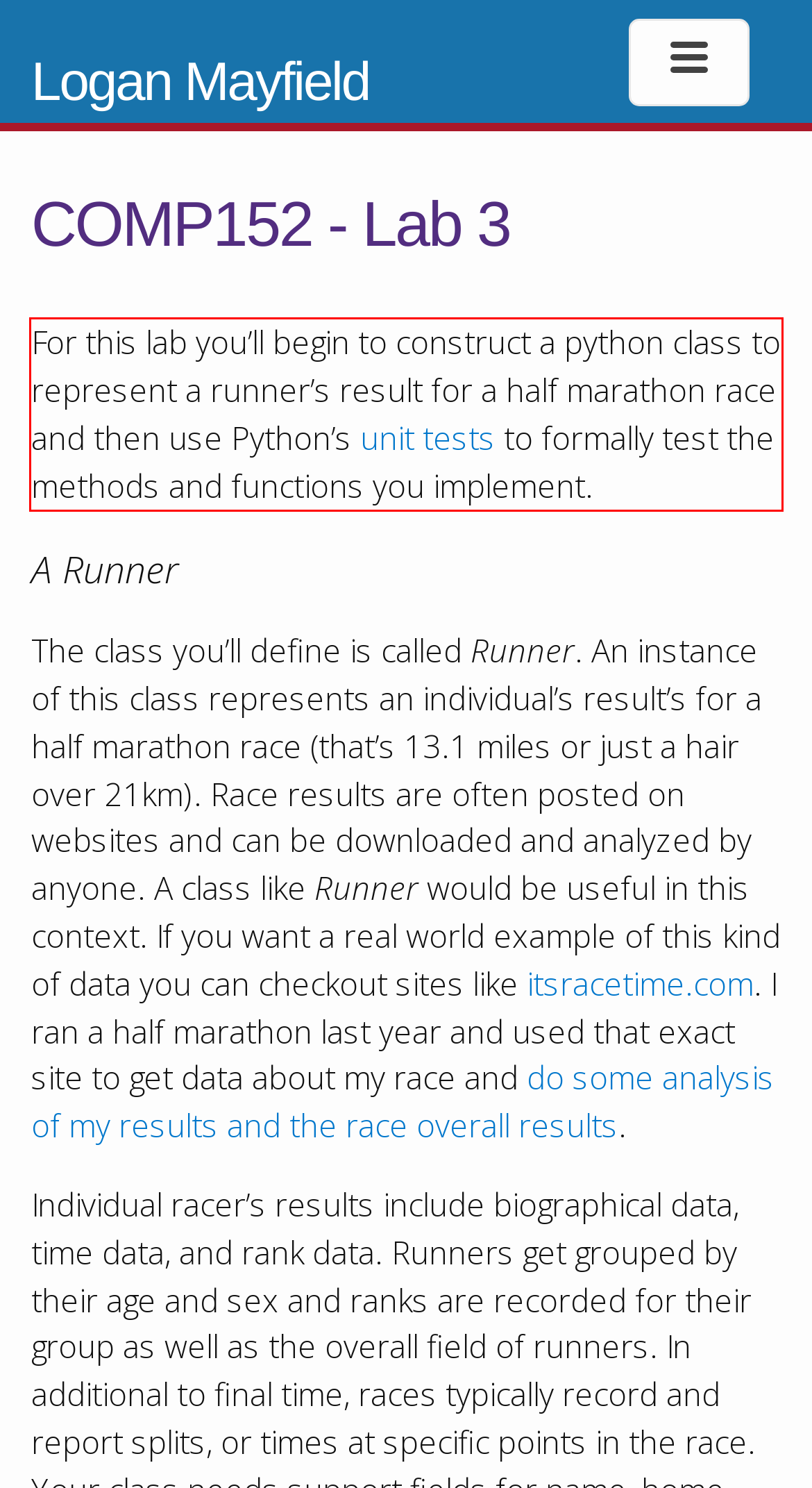Given a webpage screenshot with a red bounding box, perform OCR to read and deliver the text enclosed by the red bounding box.

For this lab you’ll begin to construct a python class to represent a runner’s result for a half marathon race and then use Python’s unit tests to formally test the methods and functions you implement.